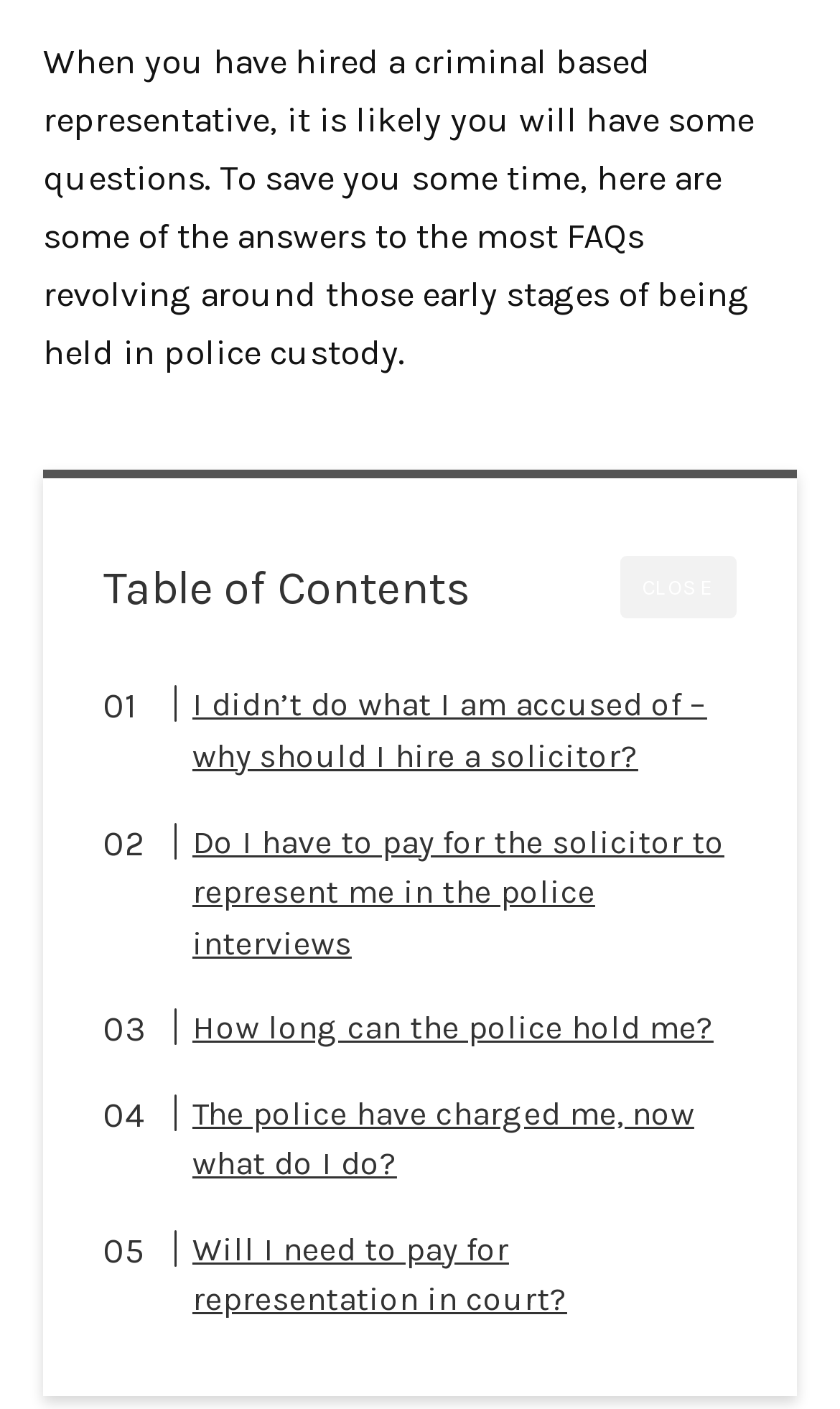What is the position of the 'CLOSE' button on the webpage?
Please give a detailed and elaborate answer to the question based on the image.

According to the bounding box coordinates of the 'CLOSE' button, its y1 and y2 values are 0.395 and 0.44, respectively, which indicates that it is located near the top of the webpage. Additionally, its x1 and x2 values are 0.738 and 0.877, respectively, which suggests that it is positioned near the right edge of the webpage.